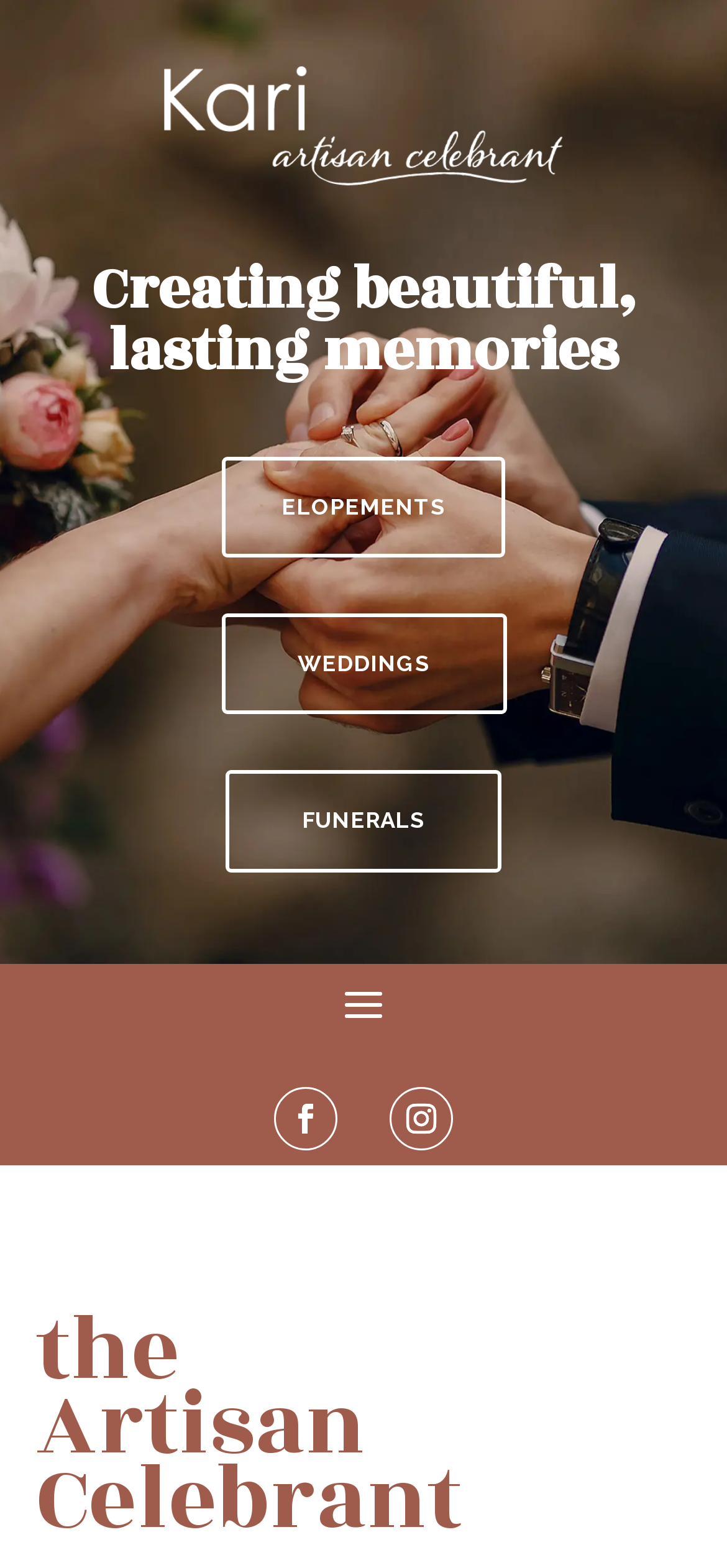How many social media links are provided?
Using the information from the image, give a concise answer in one word or a short phrase.

2